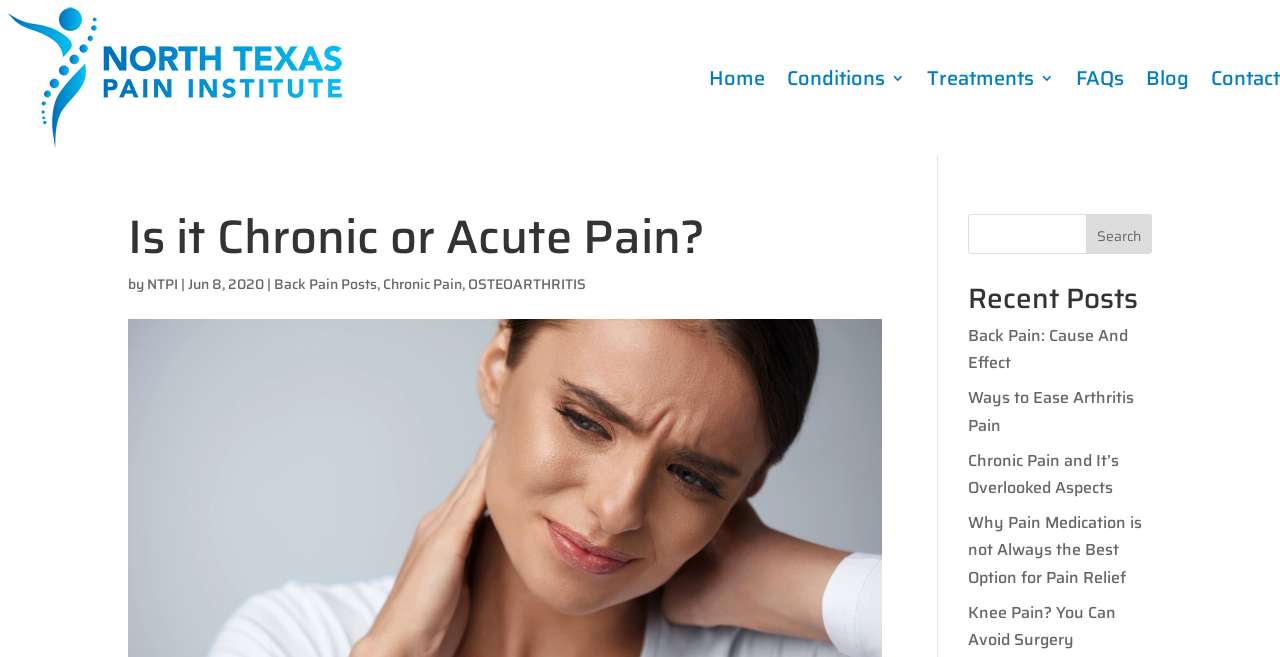Please determine the bounding box coordinates of the section I need to click to accomplish this instruction: "Search for a topic".

[0.756, 0.326, 0.9, 0.387]